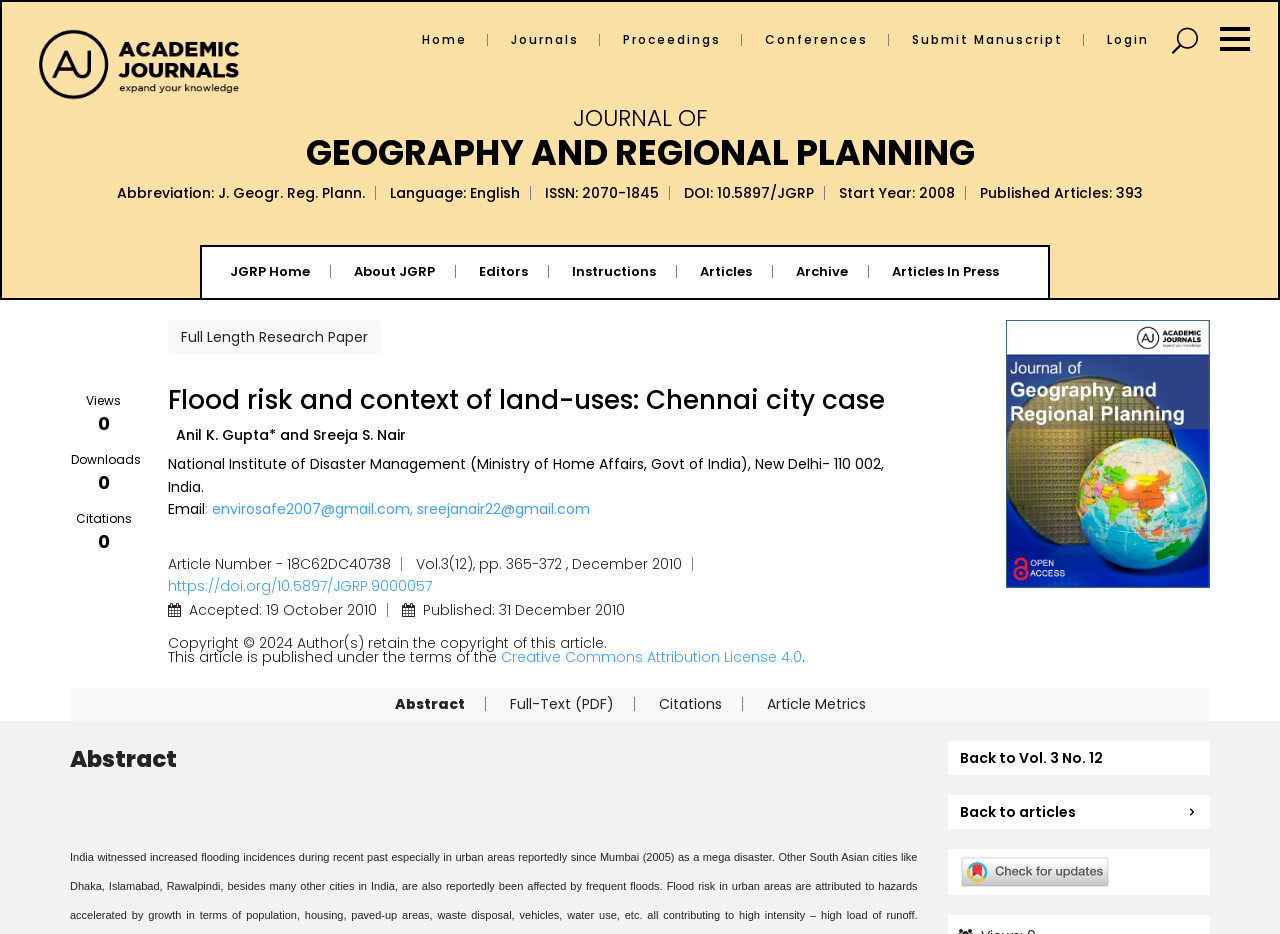Please identify the coordinates of the bounding box for the clickable region that will accomplish this instruction: "View the article 'Flood risk and context of land-uses: Chennai city case'".

[0.131, 0.411, 0.717, 0.447]